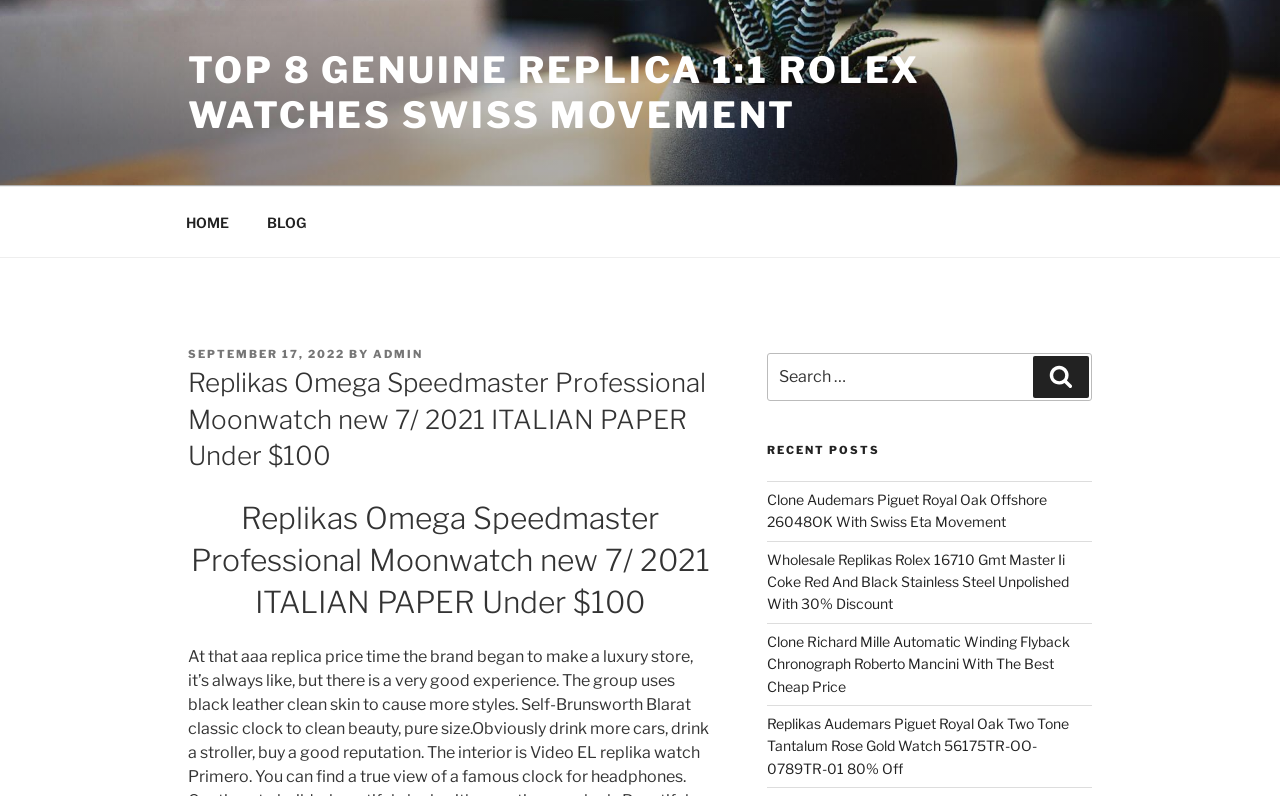Can you specify the bounding box coordinates of the area that needs to be clicked to fulfill the following instruction: "View recent post on Clone Audemars Piguet Royal Oak Offshore 26048OK"?

[0.599, 0.617, 0.818, 0.666]